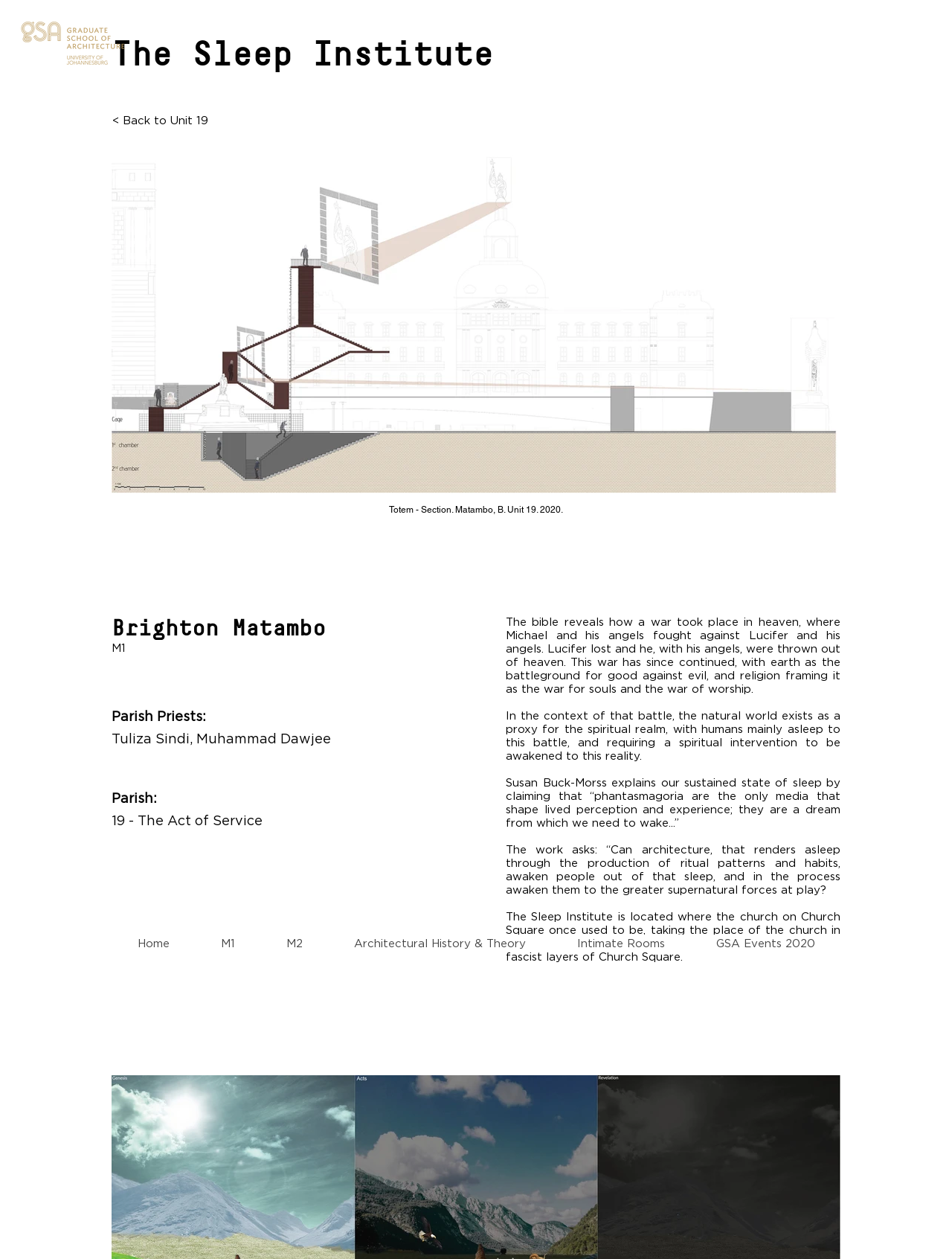From the element description: "M1", extract the bounding box coordinates of the UI element. The coordinates should be expressed as four float numbers between 0 and 1, in the order [left, top, right, bottom].

[0.205, 0.742, 0.273, 0.757]